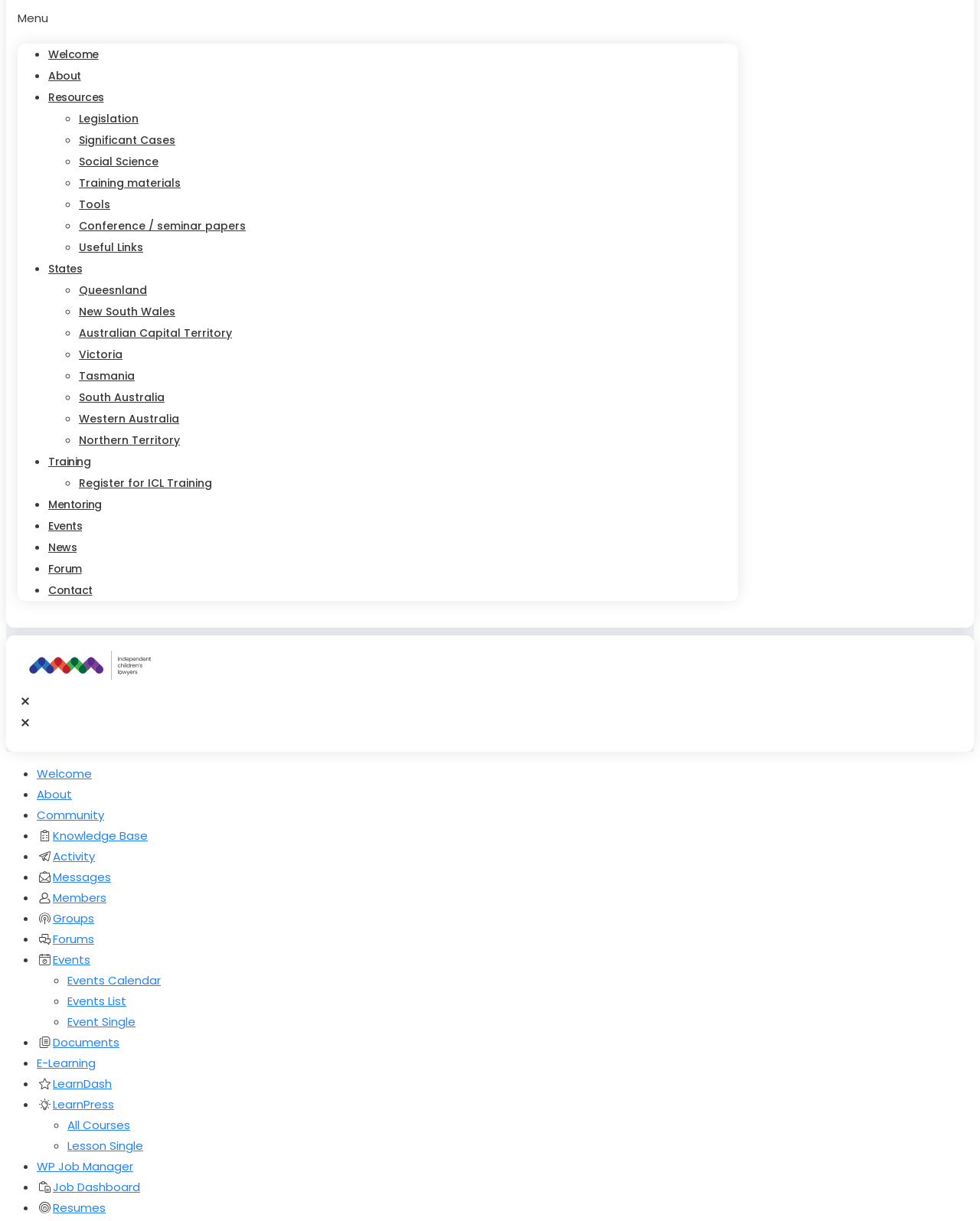Please study the image and answer the question comprehensively:
What is the purpose of the button at the top left corner?

The button at the top left corner is a menu toggle button, which is used to expand or collapse the menu. This can be inferred from the element description 'Menu Toggle' and its position at the top left corner of the webpage.